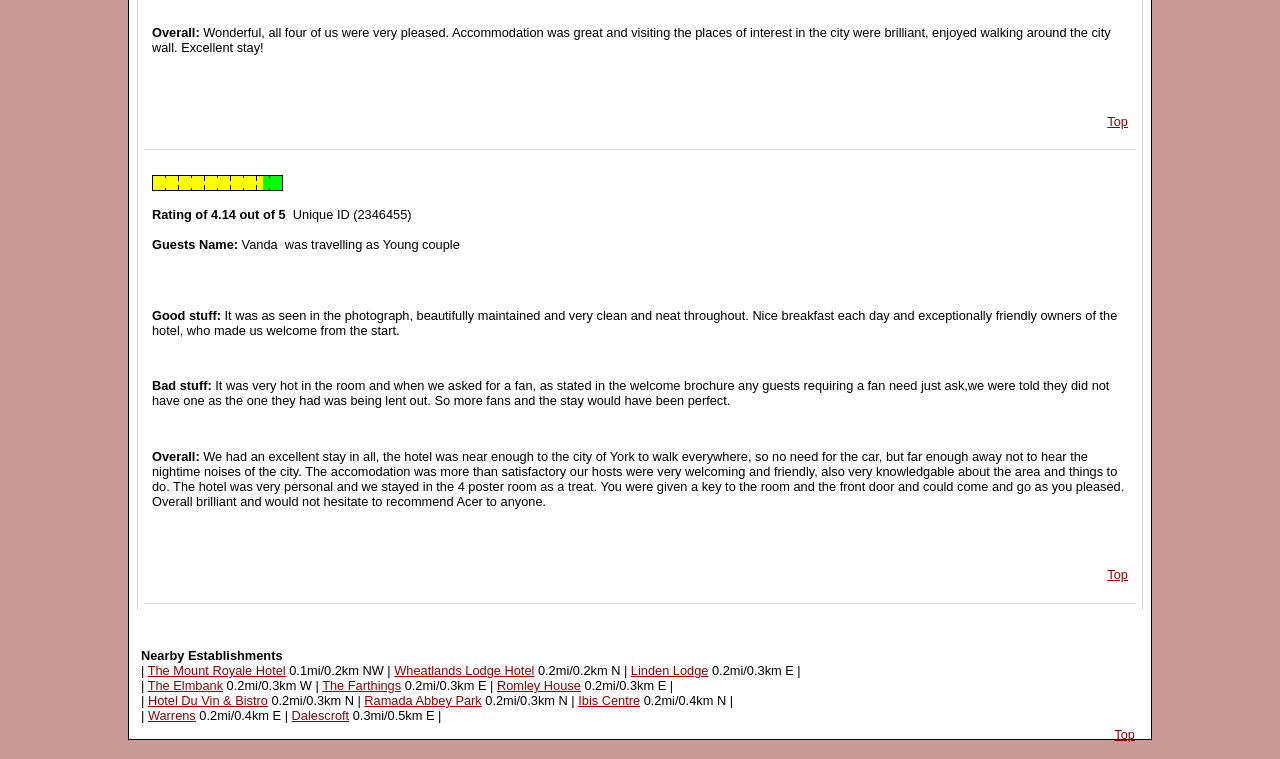What is the overall rating of the hotel? Based on the screenshot, please respond with a single word or phrase.

4.14